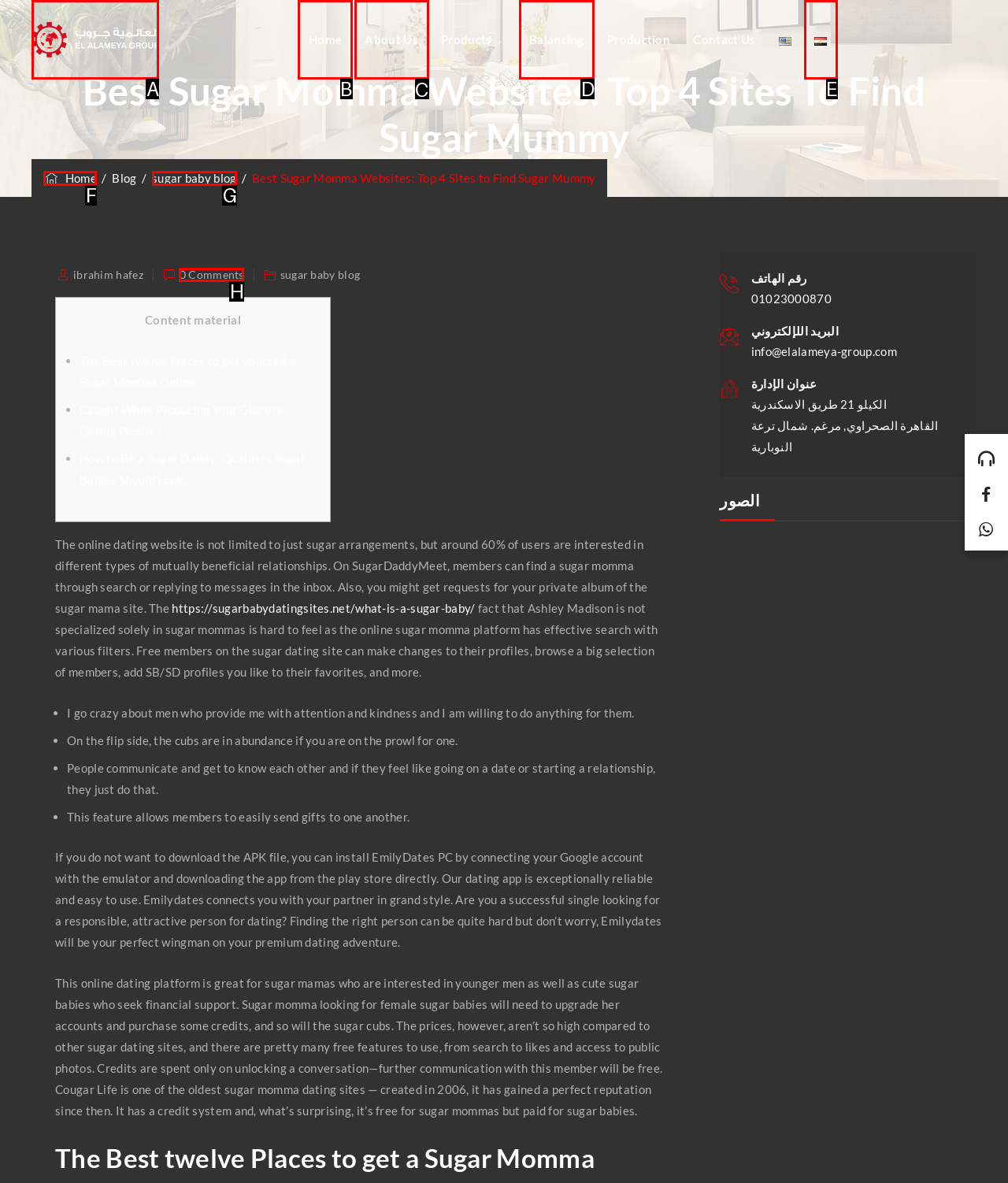Indicate the HTML element that should be clicked to perform the task: Click the 'About Us' link Reply with the letter corresponding to the chosen option.

C